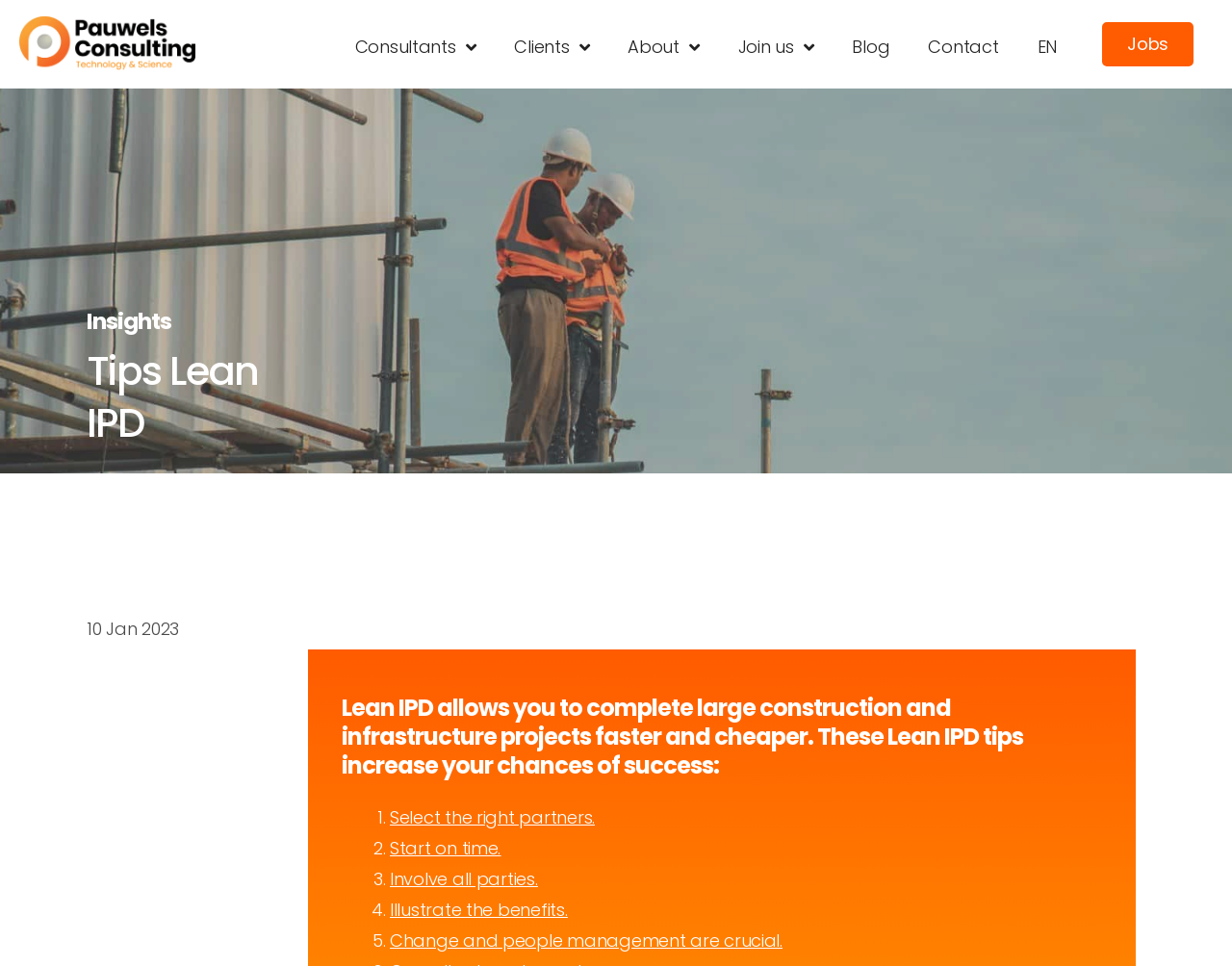With reference to the image, please provide a detailed answer to the following question: How many tips are provided for Lean IPD?

By examining the list markers and corresponding links, I can see that there are five tips provided for Lean IPD, which are 'Select the right partners.', 'Start on time.', 'Involve all parties.', 'Illustrate the benefits.', and 'Change and people management are crucial.'